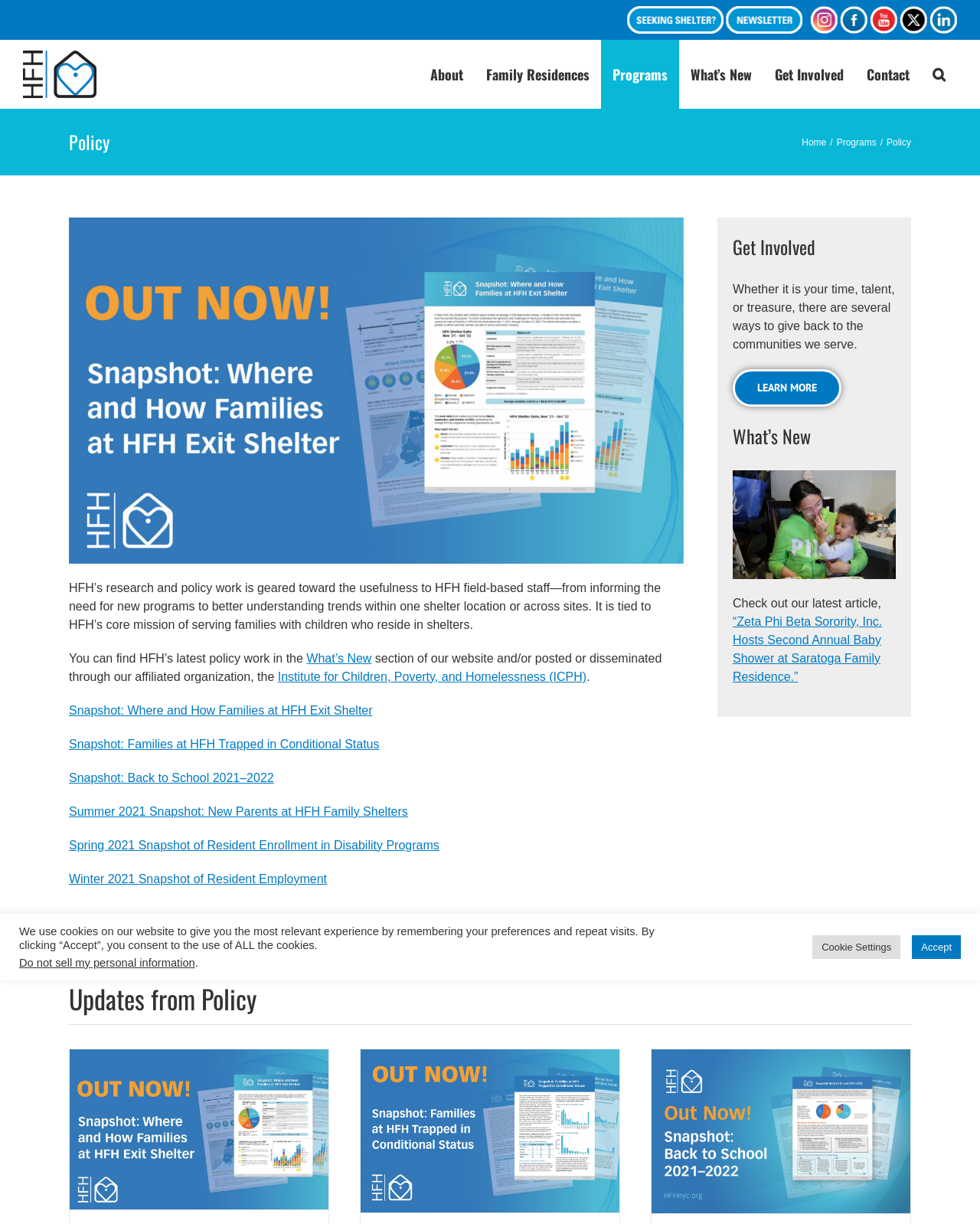Please provide the bounding box coordinate of the region that matches the element description: aria-label="Snapshot: Back to School 2021–2022". Coordinates should be in the format (top-left x, top-left y, bottom-right x, bottom-right y) and all values should be between 0 and 1.

[0.401, 0.858, 0.665, 0.991]